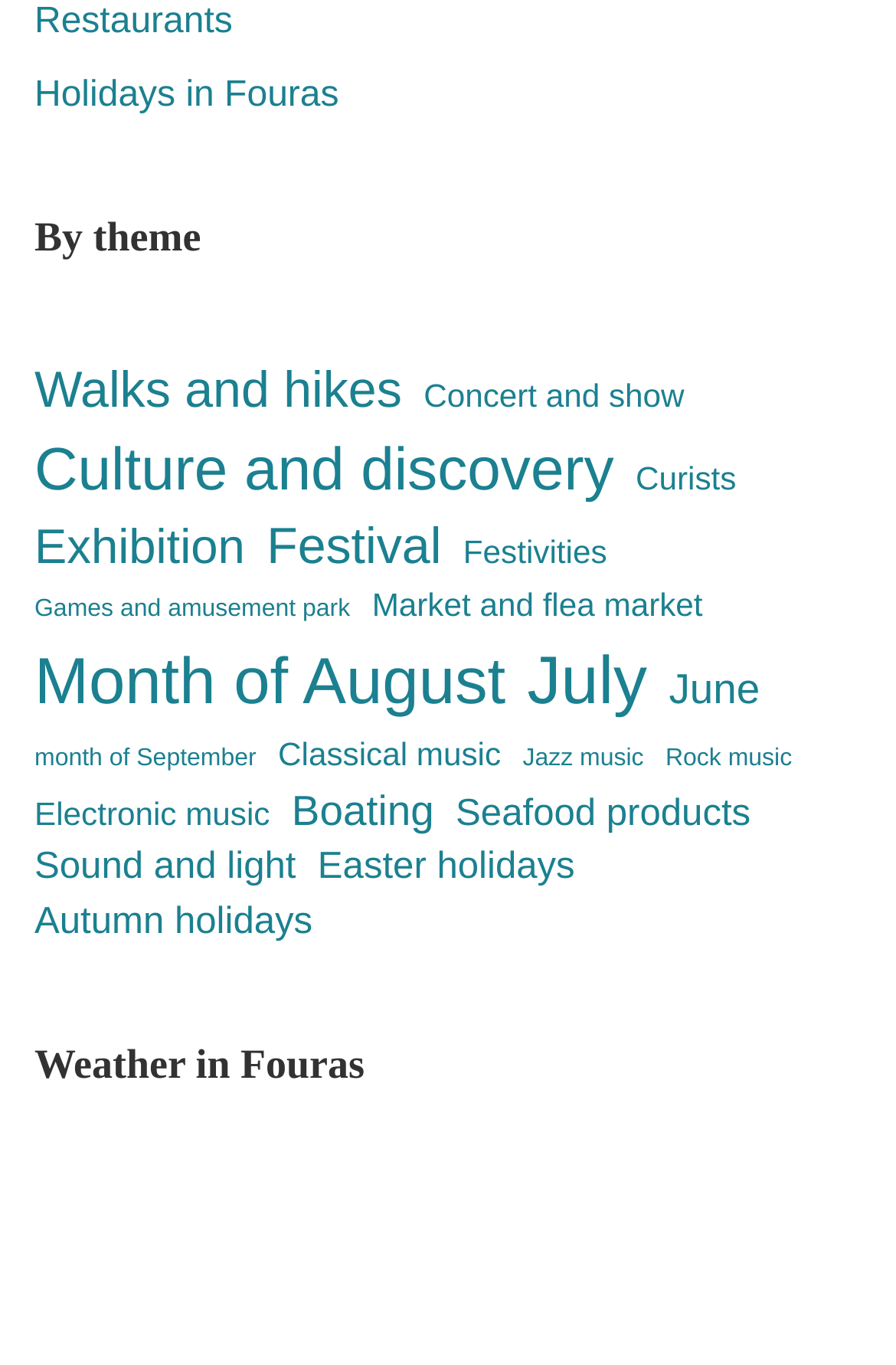Locate the coordinates of the bounding box for the clickable region that fulfills this instruction: "Click on 'Restaurants'".

[0.038, 0.001, 0.26, 0.03]